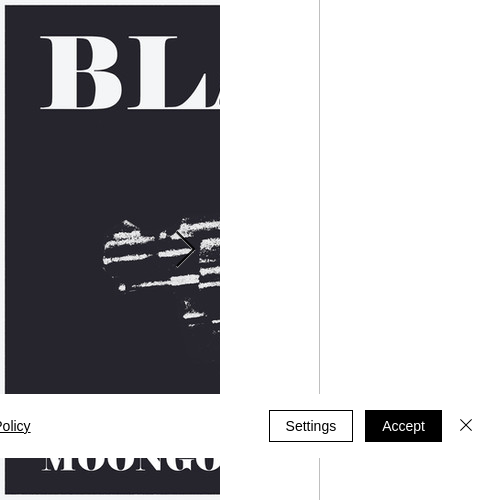Analyze the image and describe all the key elements you observe.

The image features a bold and striking design predominantly in dark tones, with the word "BLACK" displayed prominently at the top in large, contrasting white letters. Below it, the word "MOONGO" is partially visible, suggesting it may be part of a larger title or message. The overall aesthetic exudes a contemporary and edgy vibe, possibly indicative of a creative or artistic context. This visual may be associated with a project, publication, or artwork that focuses on themes related to identity or culture, inviting viewers to engage with its content in a thought-provoking manner.